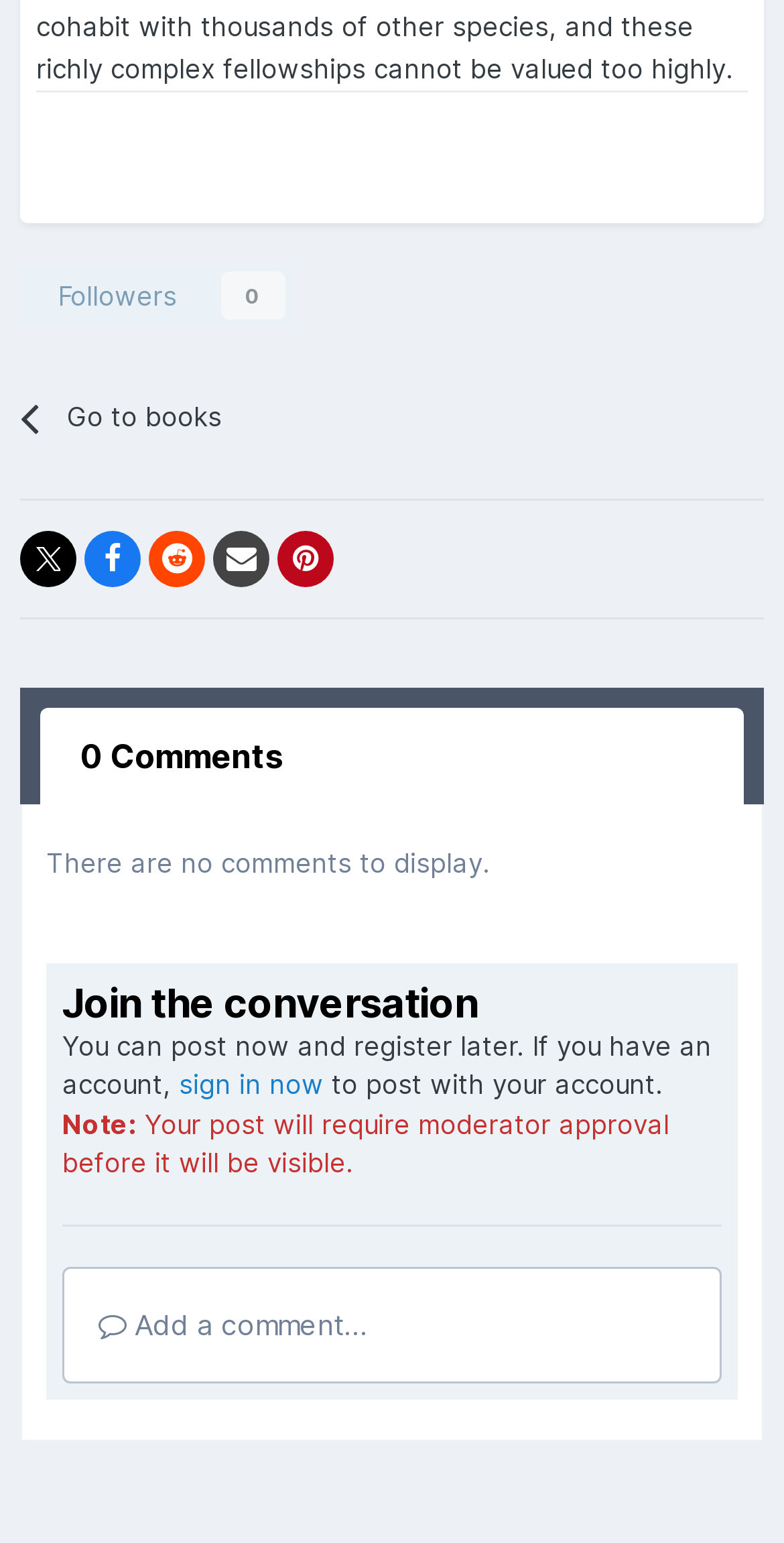Based on the image, please respond to the question with as much detail as possible:
Can you post without an account?

The static text element with the text 'You can post now and register later.' suggests that it is possible to post without an account, although an account can be used to post as well.